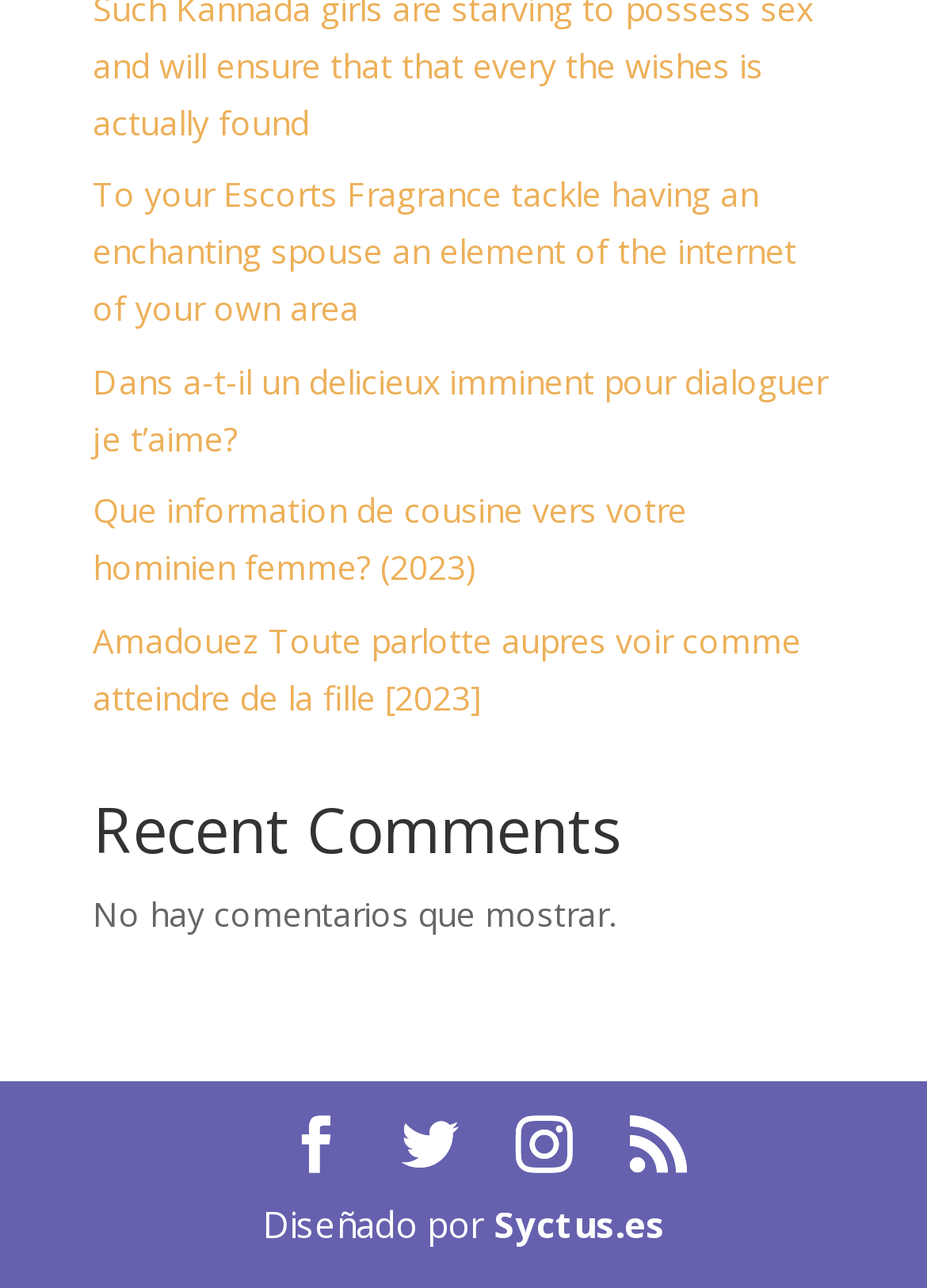Identify the bounding box coordinates of the element to click to follow this instruction: 'Read the information about cousin versus your human woman'. Ensure the coordinates are four float values between 0 and 1, provided as [left, top, right, bottom].

[0.1, 0.379, 0.741, 0.458]